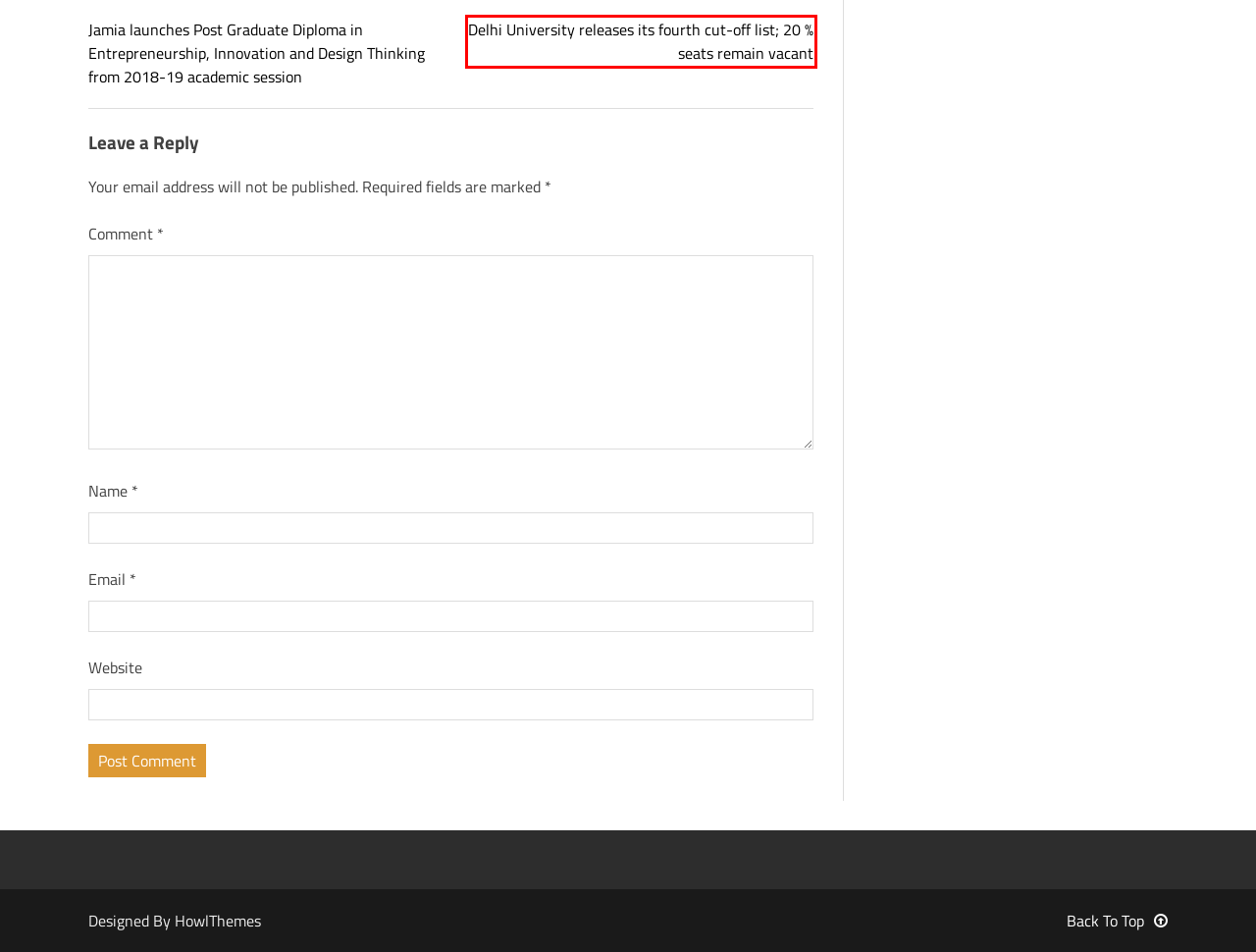Consider the screenshot of a webpage with a red bounding box around an element. Select the webpage description that best corresponds to the new page after clicking the element inside the red bounding box. Here are the candidates:
A. Zuhair Zaidi – Aapka Times
B. Howlthemes -
C. Life and Times of Justice Kamal Narain SinghReview by Lalit Magazine – Aapka Times
D. Delhi University releases its fourth cut-off list; 20 % seats remain vacant – Aapka Times
E. BITS Hyderabad to host its annual technical fest ATMOS from 25th to 27th November – Aapka Times
F. Lifestyle – Aapka Times
G. About us – Aapka Times
H. Campus Celebrities – Aapka Times

D